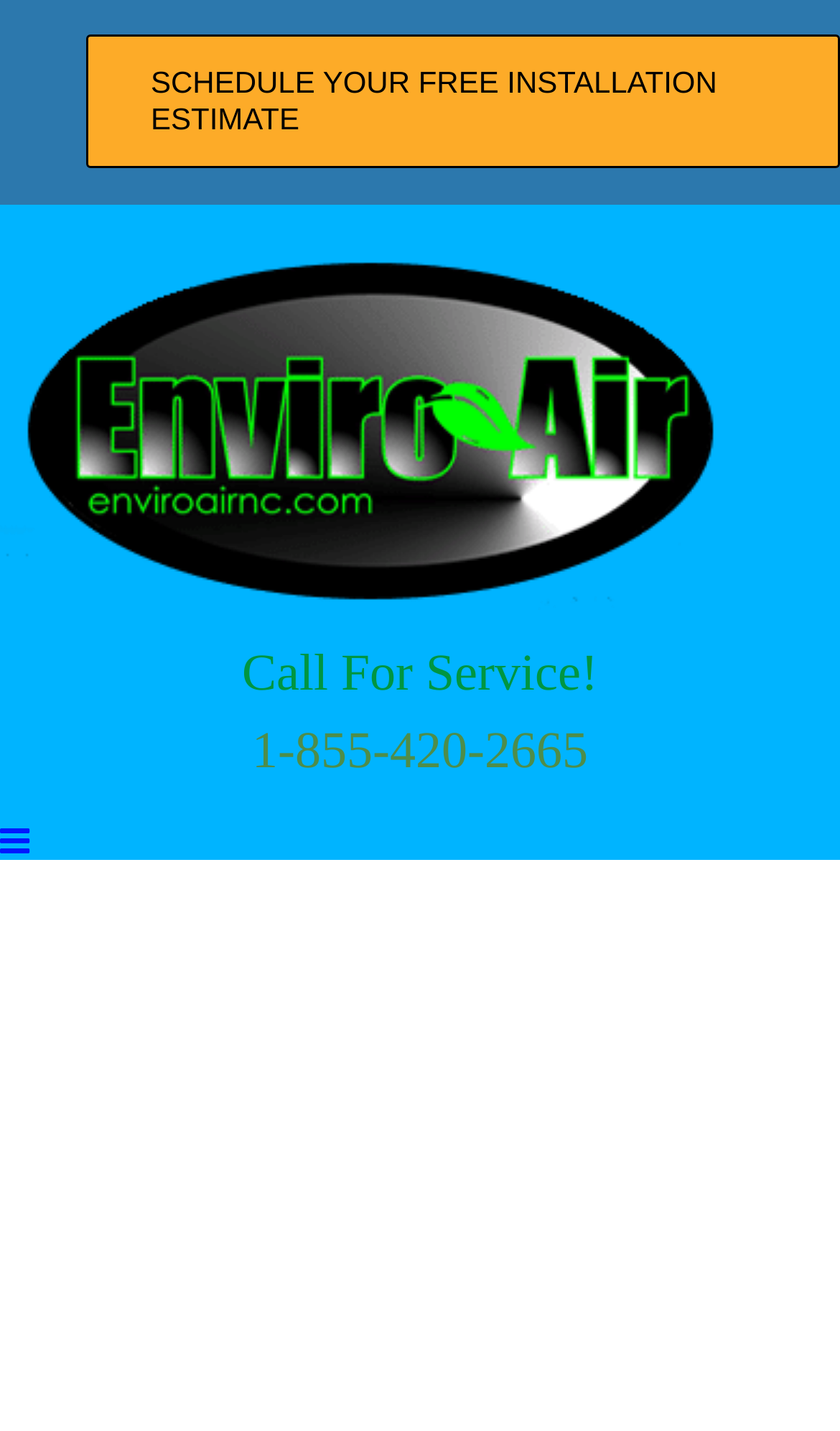What is the company's specialty?
Using the details from the image, give an elaborate explanation to answer the question.

I inferred the company's specialty by looking at the overall structure of the webpage and the presence of links and headings related to HVAC services, such as 'Call For Service!' and 'SCHEDULE YOUR FREE INSTALLATION ESTIMATE'.